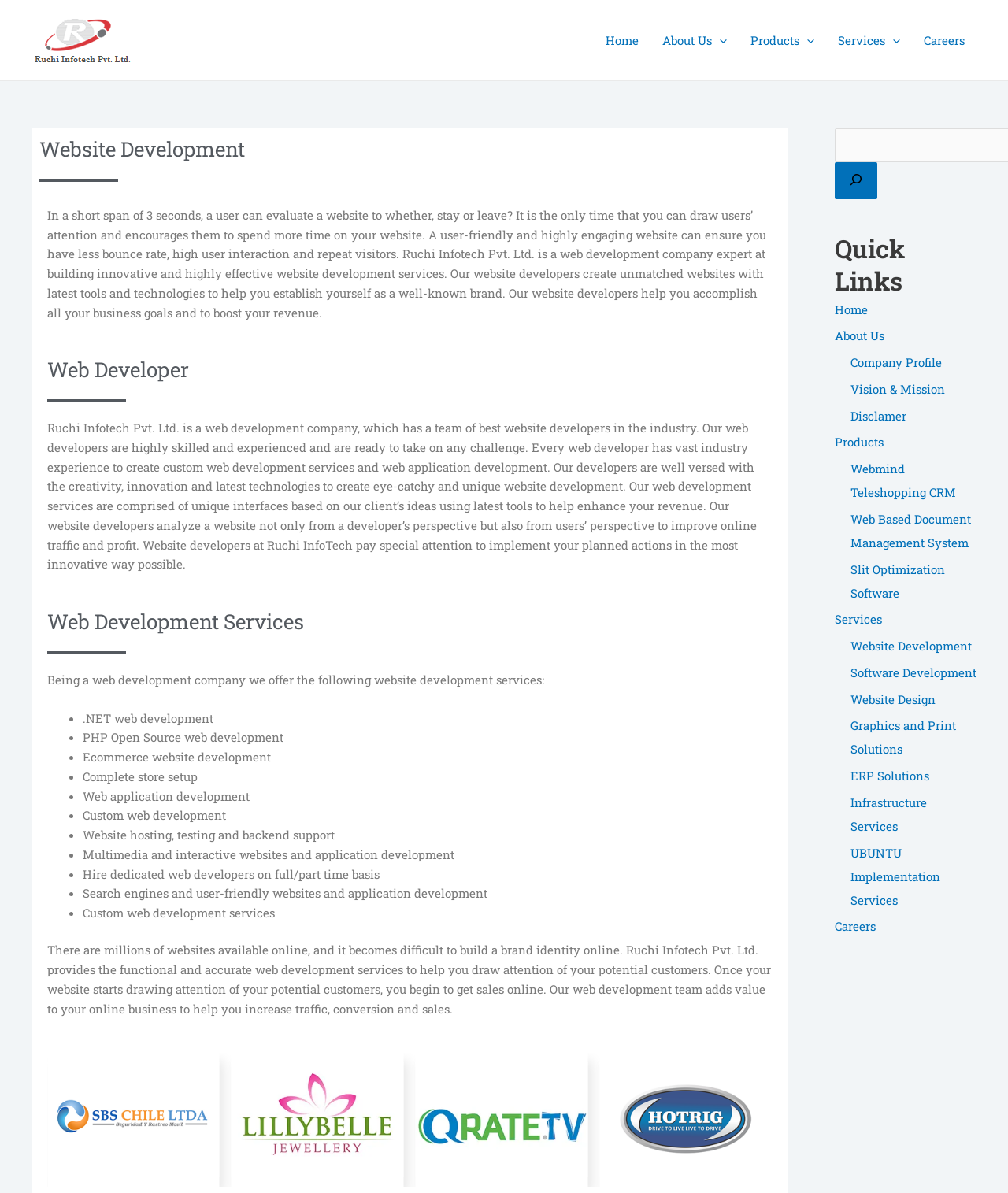Locate the bounding box of the UI element with the following description: "Vision & Mission".

[0.844, 0.319, 0.938, 0.333]